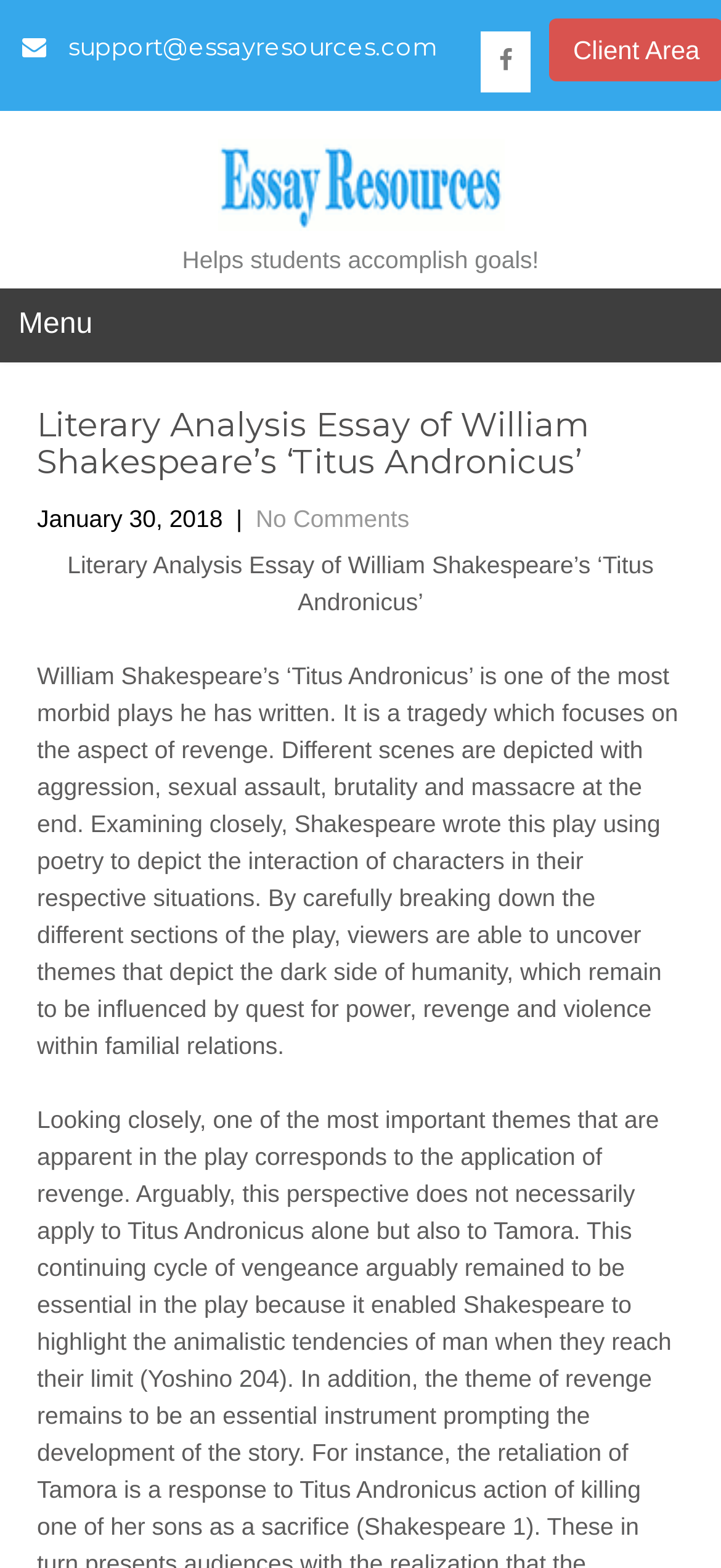What is the name of the play analyzed in this essay?
Based on the screenshot, respond with a single word or phrase.

Titus Andronicus